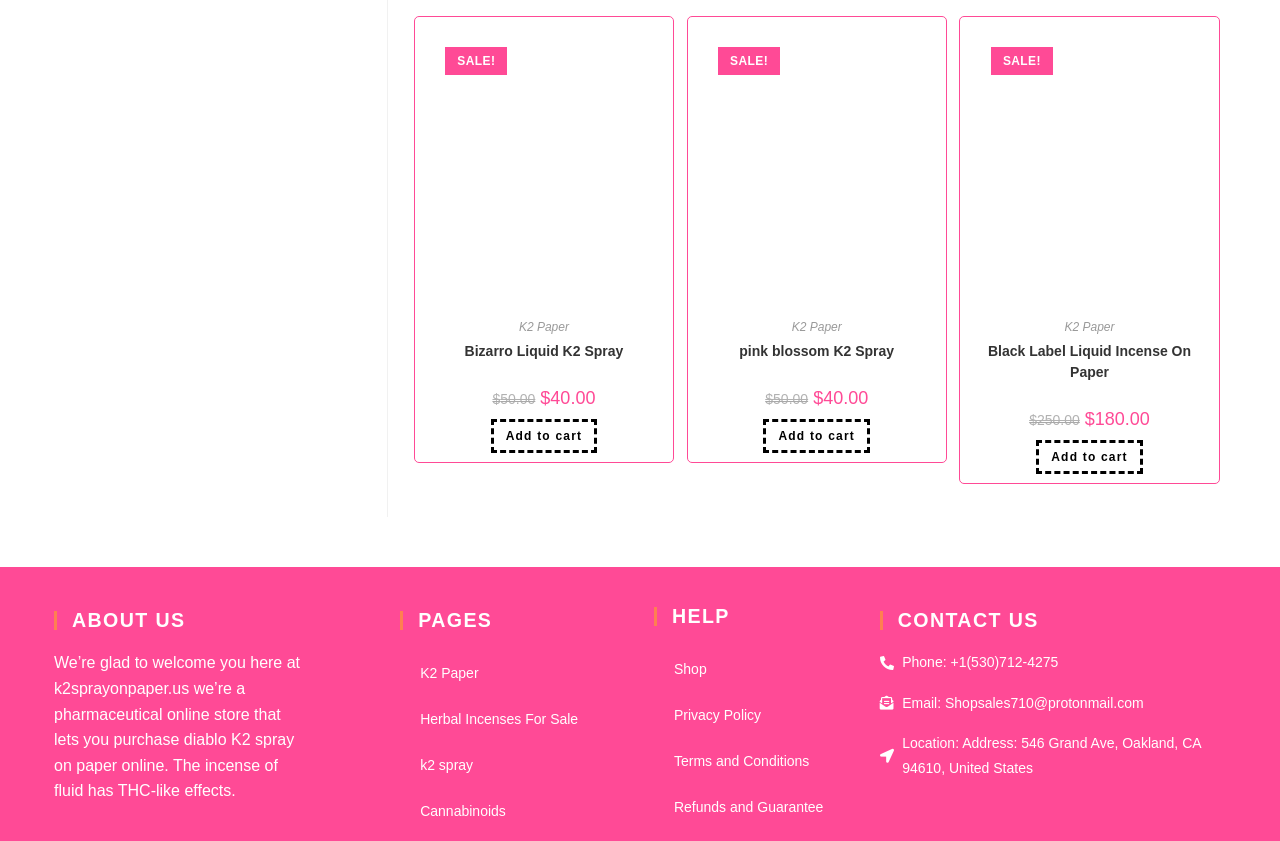Please identify the bounding box coordinates of the clickable area that will allow you to execute the instruction: "Learn more about 'Black Label Liquid Incense On Paper'".

[0.757, 0.406, 0.945, 0.456]